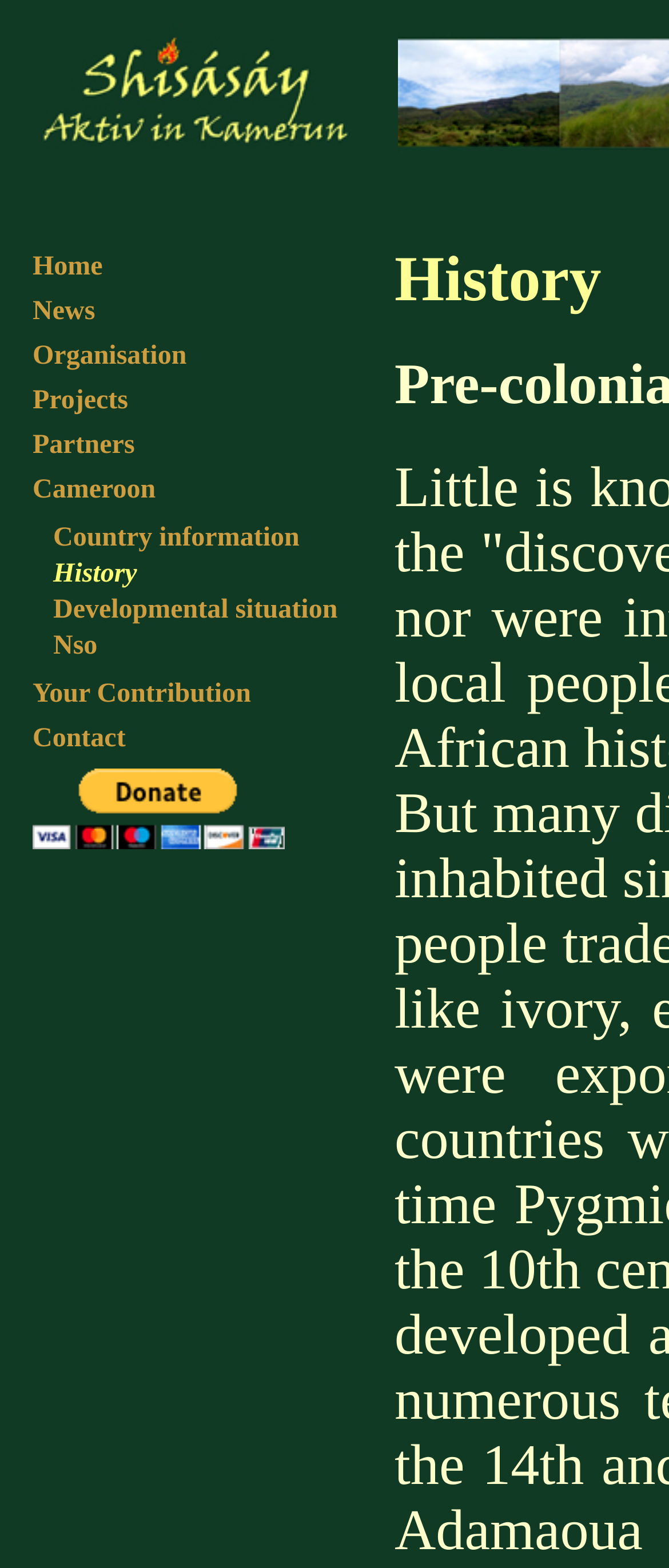Please determine the bounding box coordinates of the element to click in order to execute the following instruction: "Click on Home". The coordinates should be four float numbers between 0 and 1, specified as [left, top, right, bottom].

[0.049, 0.161, 0.154, 0.179]